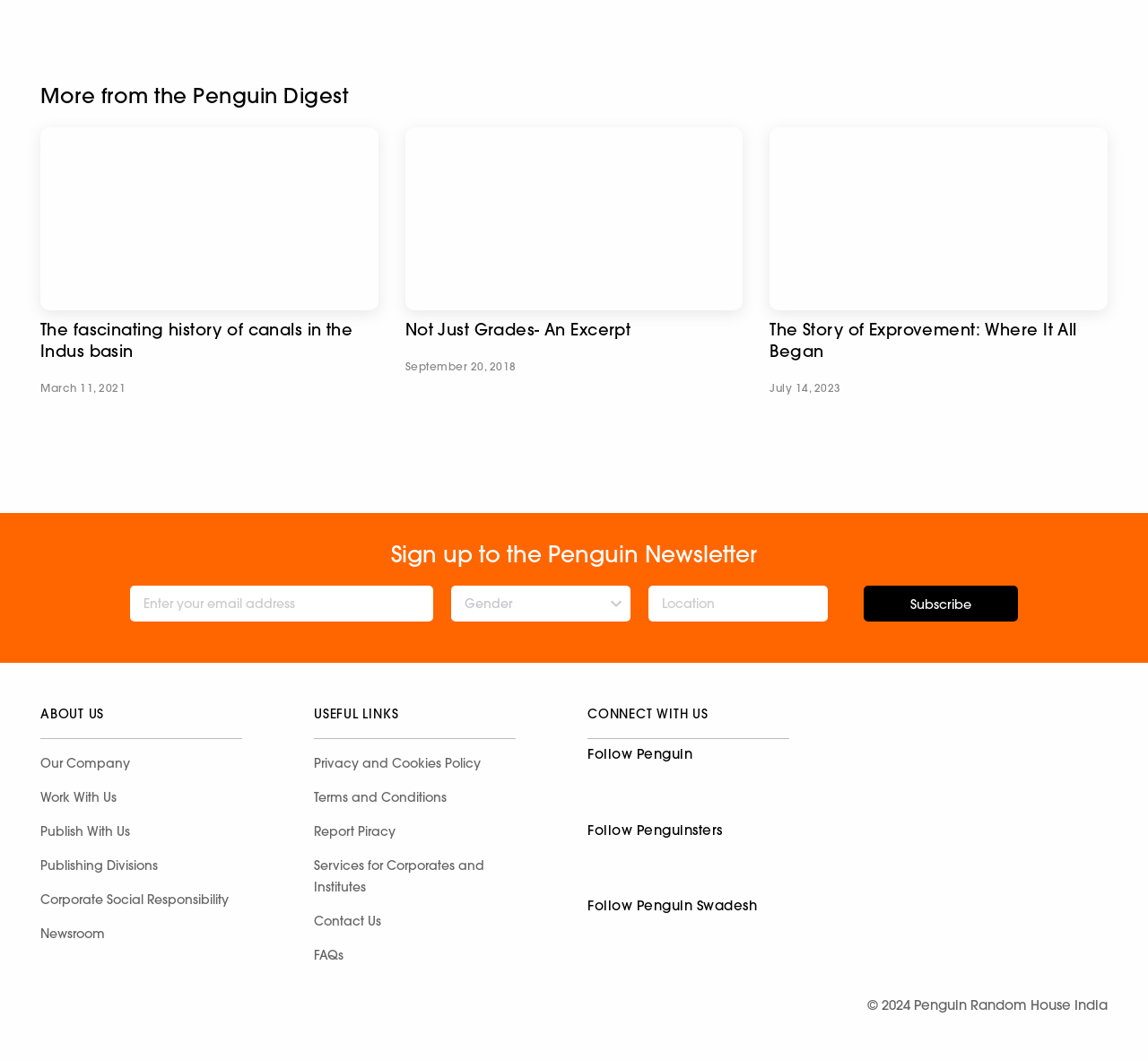How many links are there under 'ABOUT US'?
Use the information from the screenshot to give a comprehensive response to the question.

I counted the number of links under the 'ABOUT US' heading, which are 'Our Company', 'Work With Us', 'Publish With Us', 'Publishing Divisions', 'Corporate Social Responsibility', and 'Newsroom'.